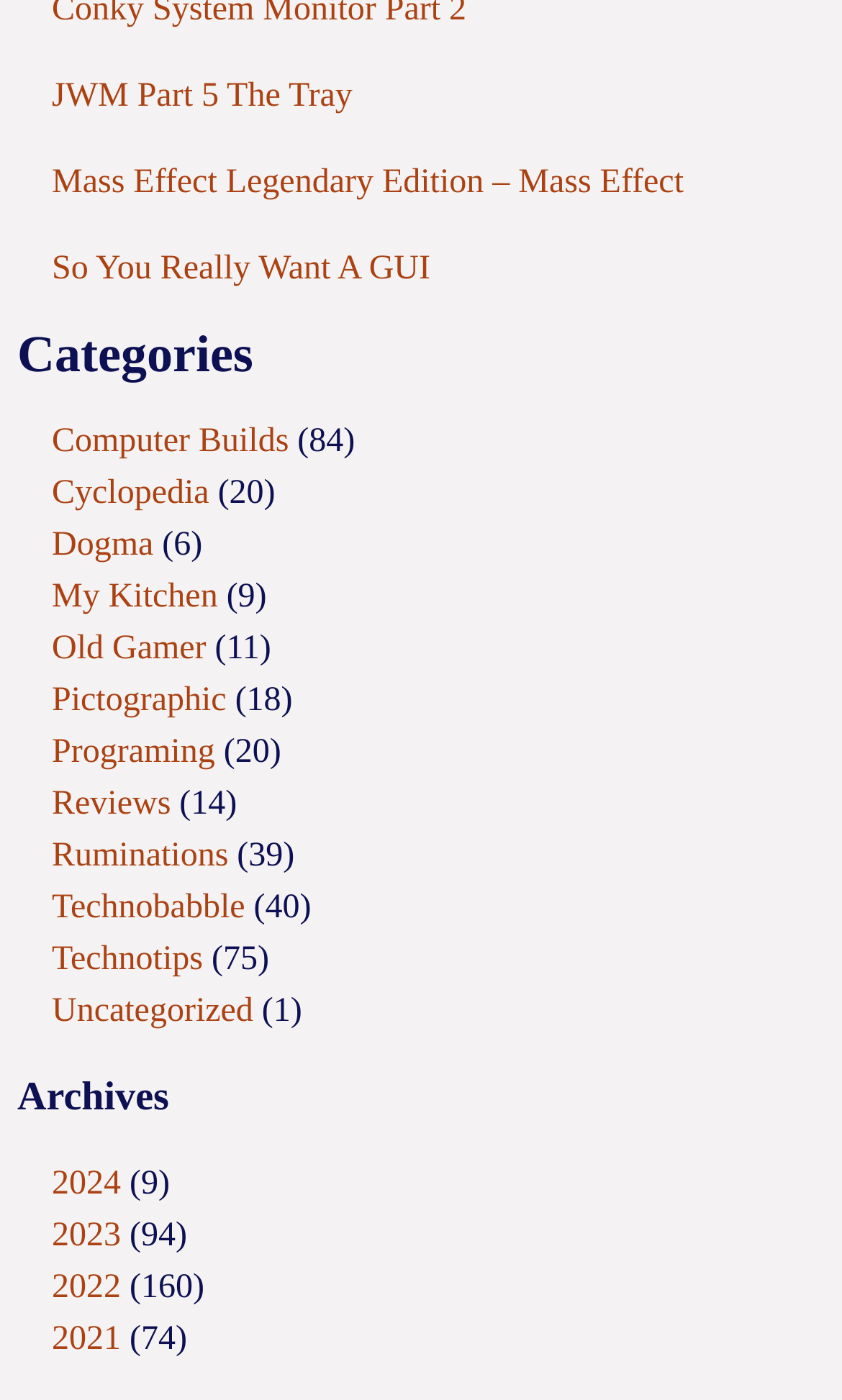Using the provided description Programing, find the bounding box coordinates for the UI element. Provide the coordinates in (top-left x, top-left y, bottom-right x, bottom-right y) format, ensuring all values are between 0 and 1.

[0.062, 0.525, 0.255, 0.551]